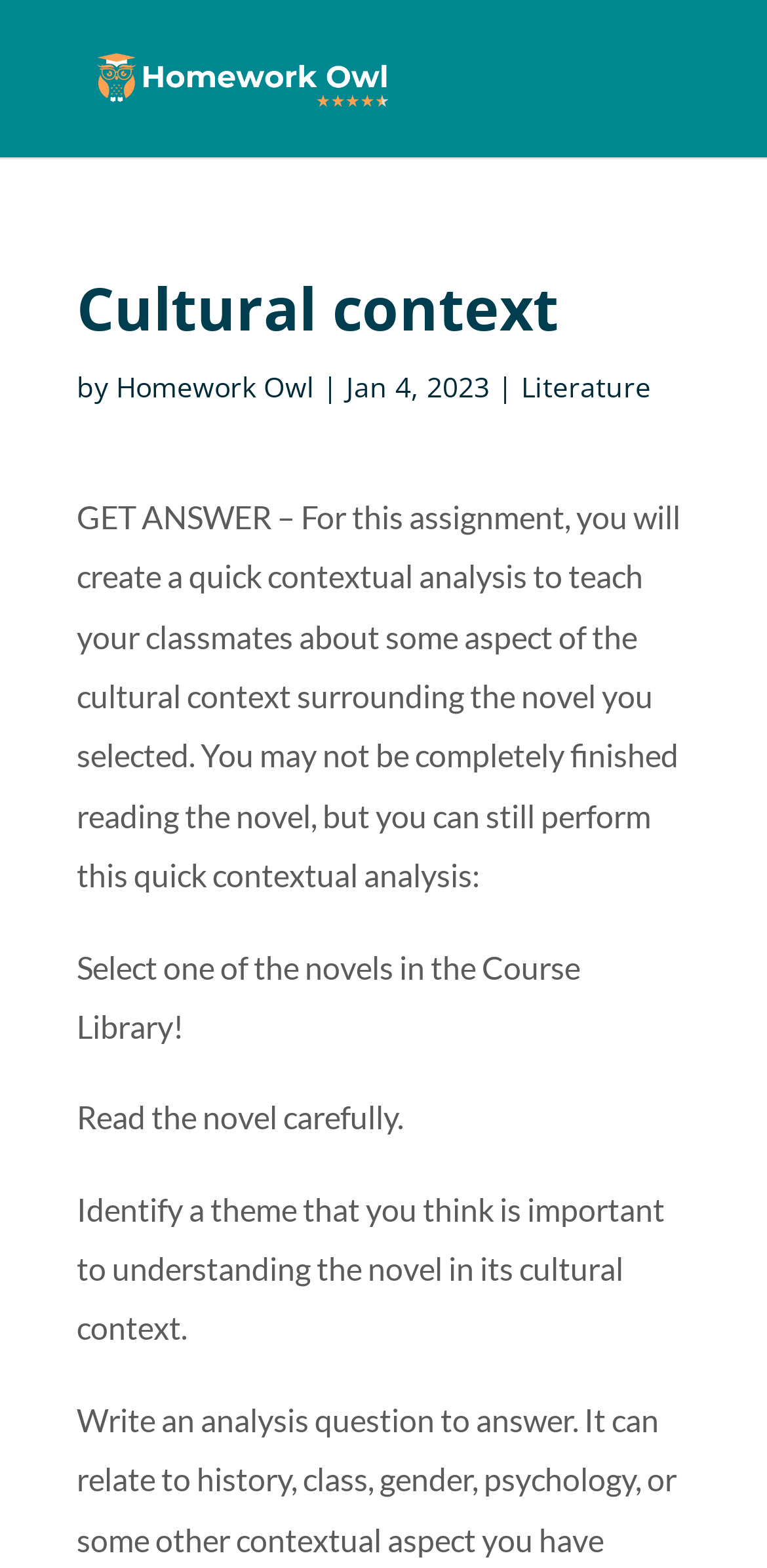What is the first step in performing the contextual analysis?
Utilize the image to construct a detailed and well-explained answer.

According to the instructions, the first step is to 'Select one of the novels in the Course Library!' which implies that the user needs to choose a novel from the provided library.